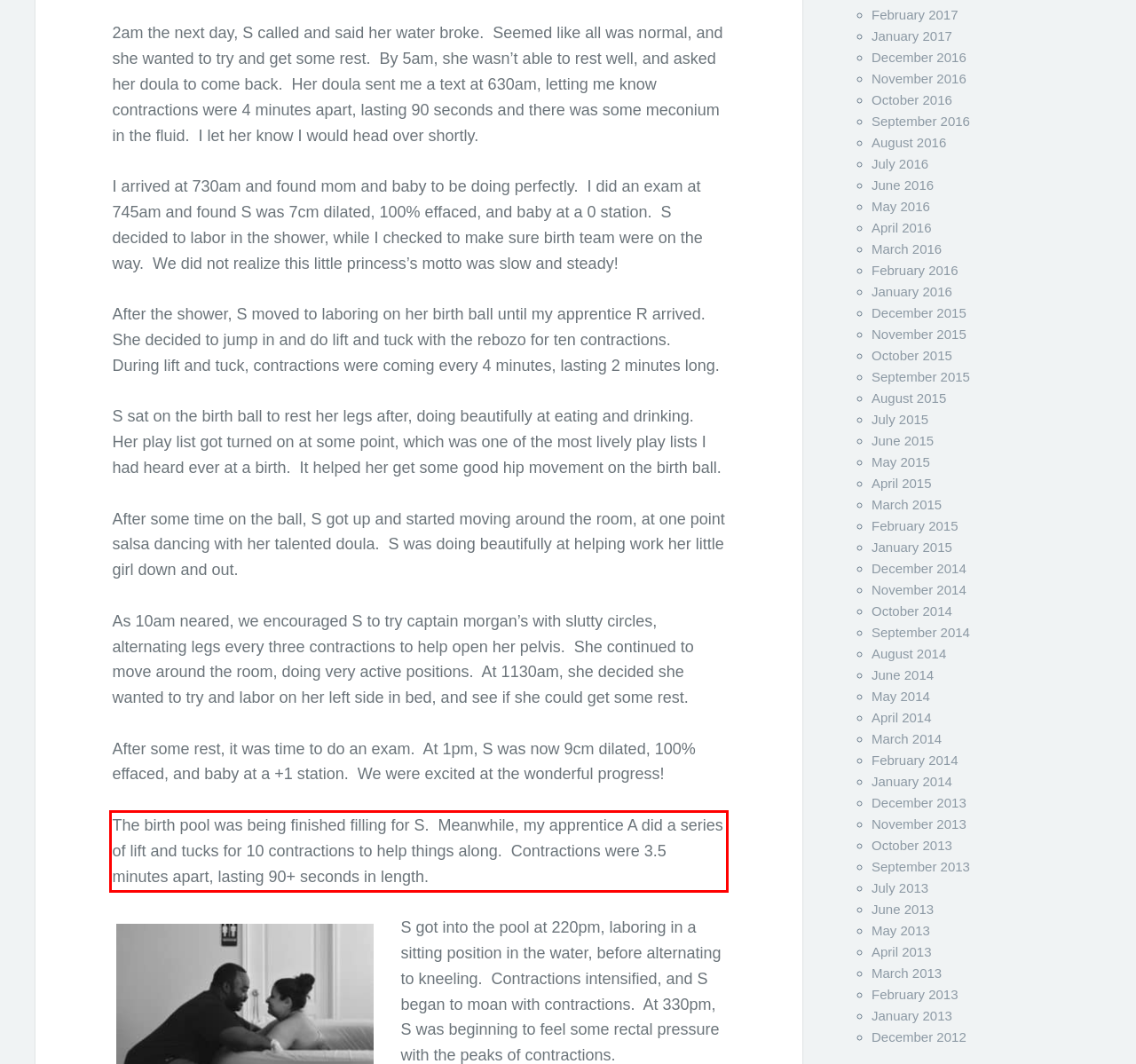By examining the provided screenshot of a webpage, recognize the text within the red bounding box and generate its text content.

The birth pool was being finished filling for S. Meanwhile, my apprentice A did a series of lift and tucks for 10 contractions to help things along. Contractions were 3.5 minutes apart, lasting 90+ seconds in length.